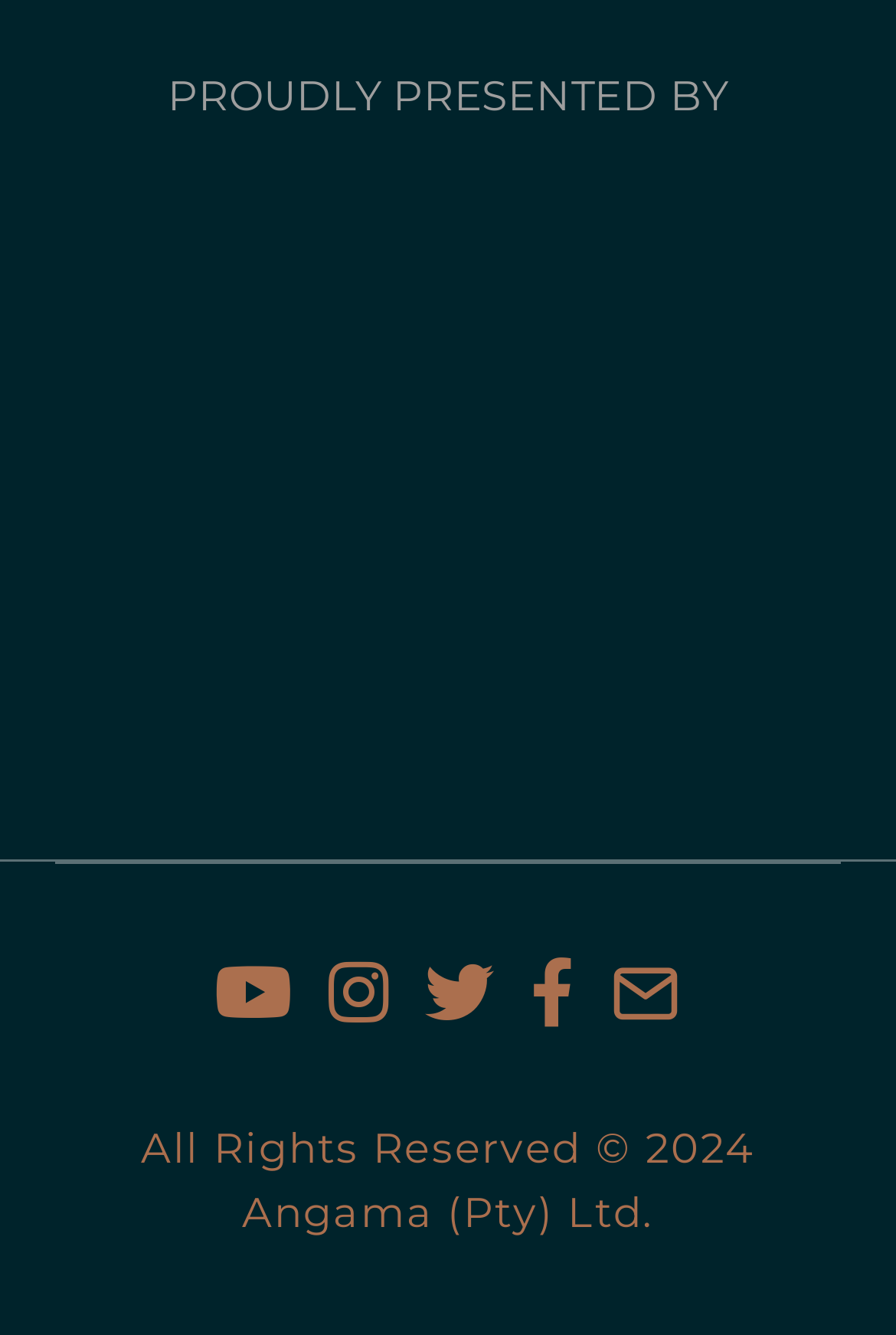What is the copyright year of the webpage?
Utilize the information in the image to give a detailed answer to the question.

The copyright year of the webpage is 2024 as indicated by the StaticText element at the bottom of the webpage with the text 'All Rights Reserved © 2024 Angama (Pty) Ltd.'.